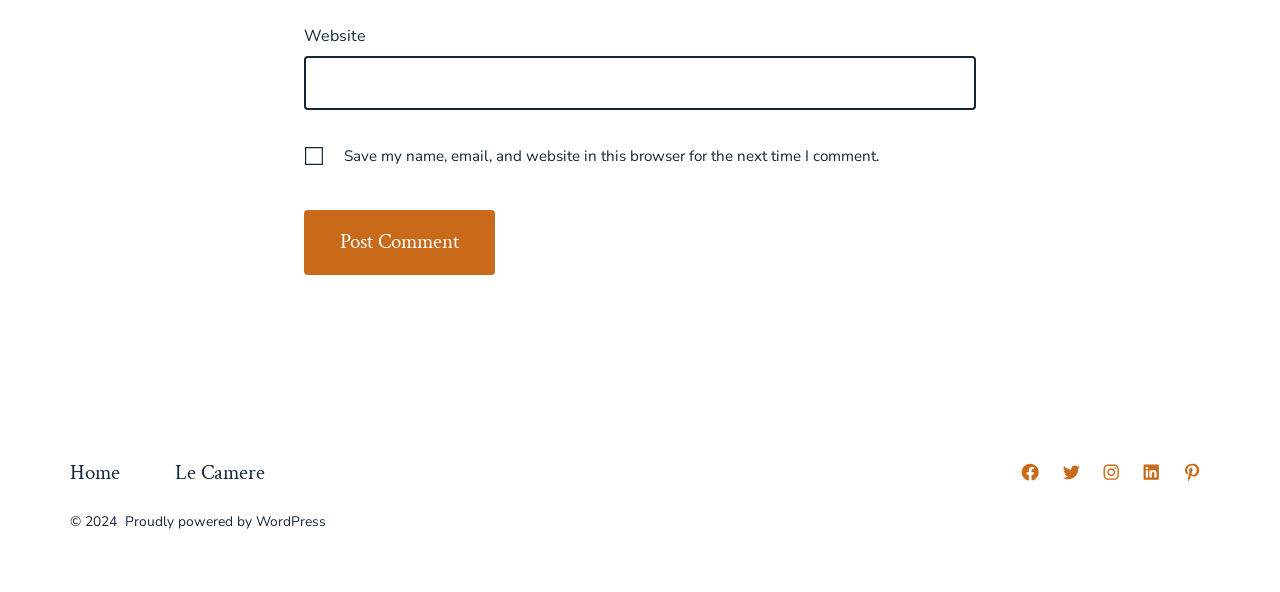Determine the bounding box coordinates of the section I need to click to execute the following instruction: "Post a comment". Provide the coordinates as four float numbers between 0 and 1, i.e., [left, top, right, bottom].

[0.238, 0.354, 0.387, 0.465]